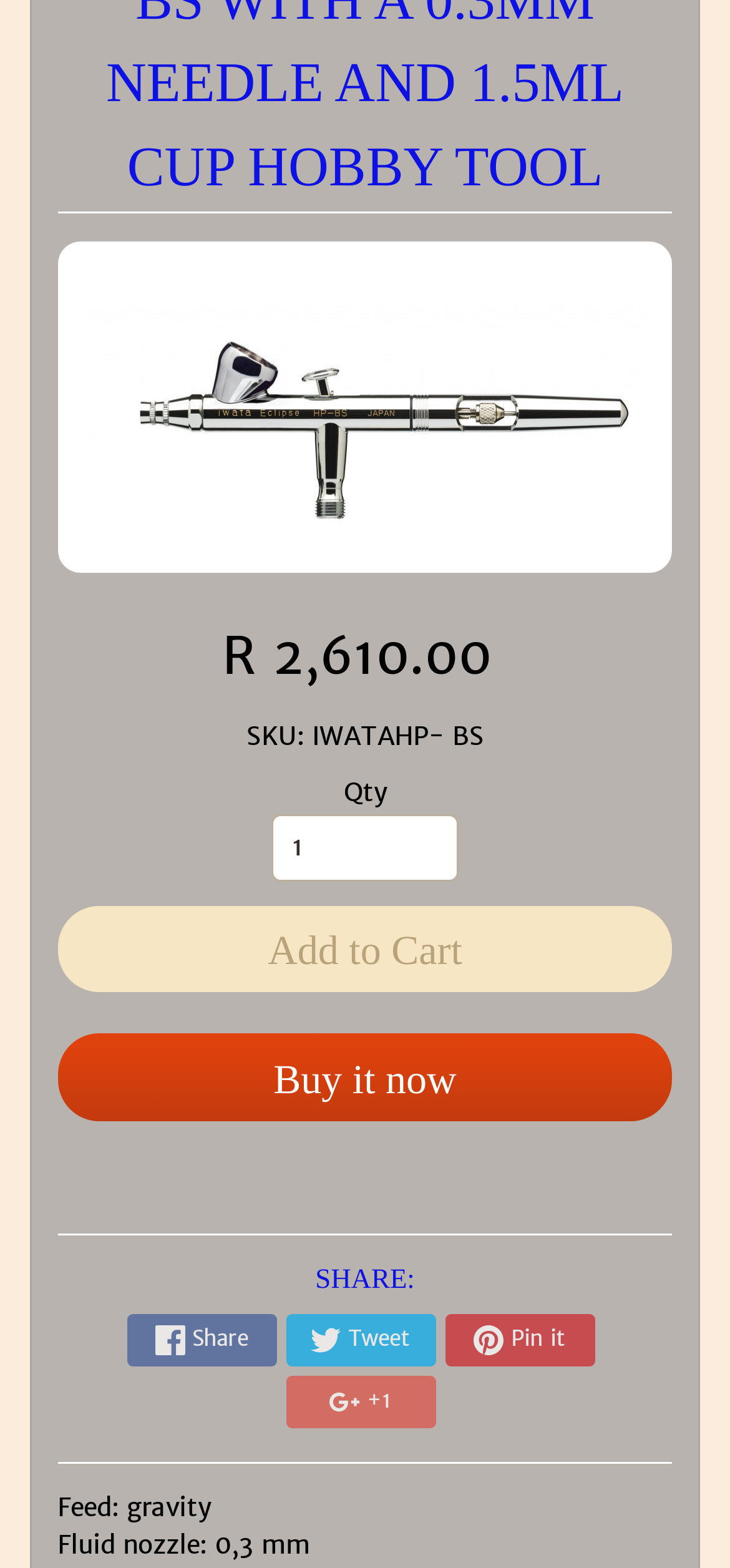What is the type of feed of the Eclipse Small Gravity Feed Double Action HP- BS? Examine the screenshot and reply using just one word or a brief phrase.

gravity